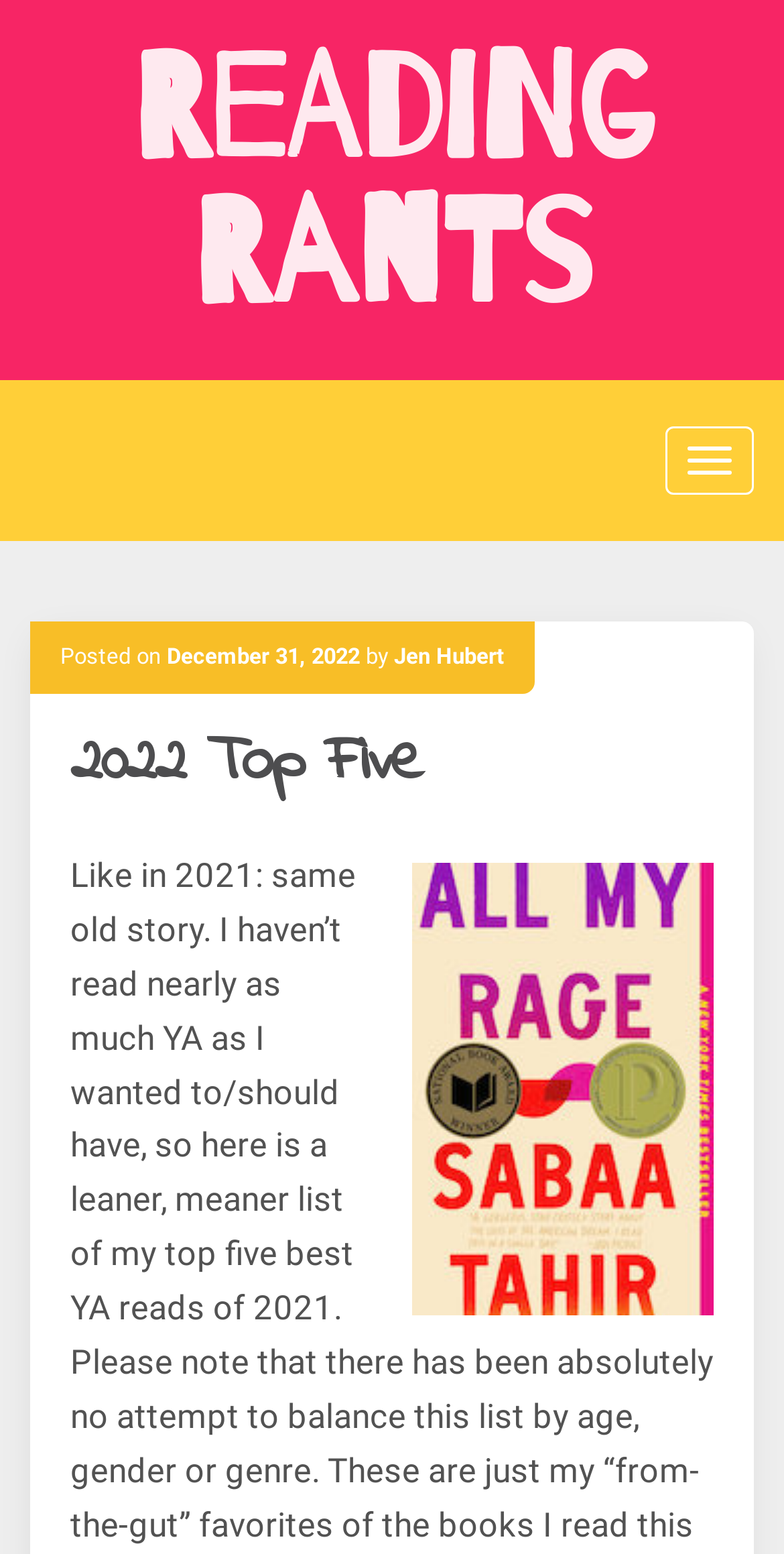Please answer the following question using a single word or phrase: 
What is the image about?

Unknown